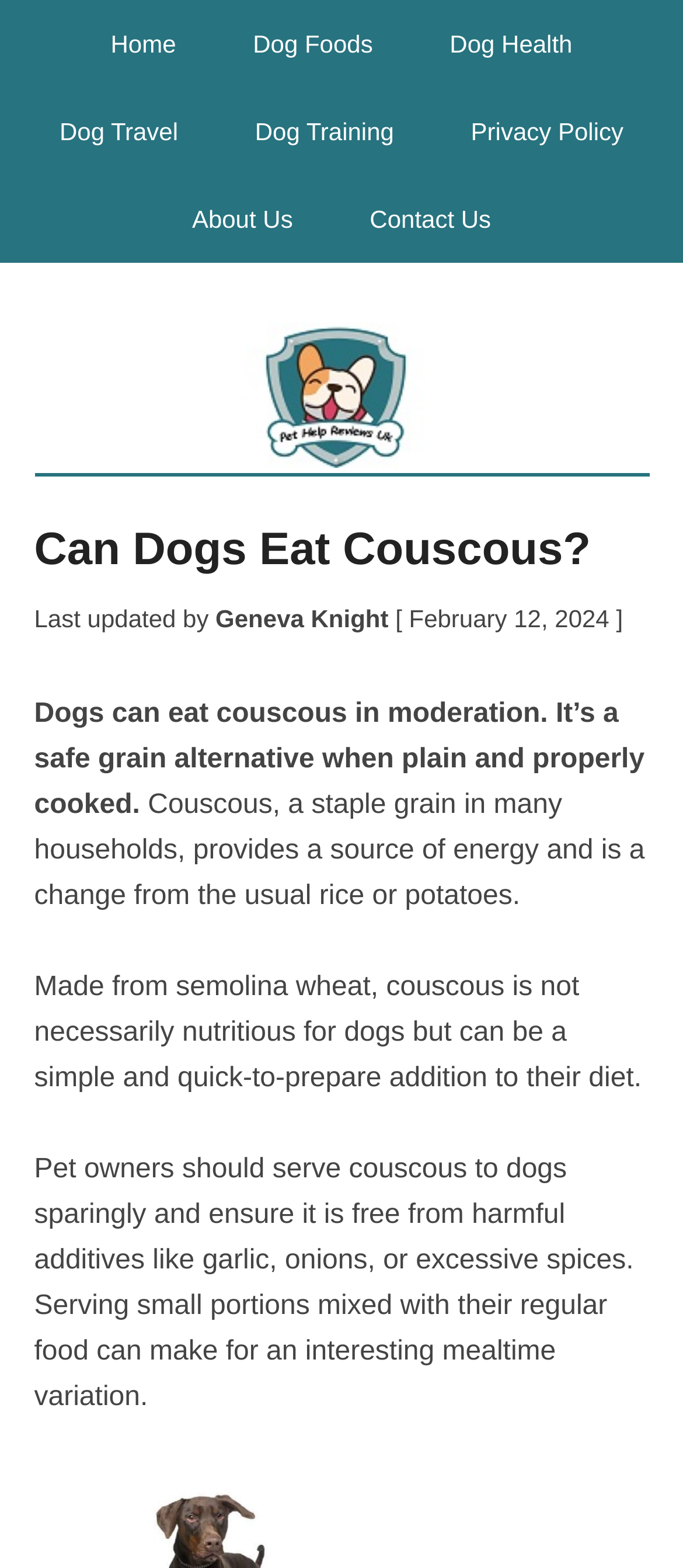Please study the image and answer the question comprehensively:
What is the name of the author who last updated the article?

I found the author's name by looking at the header section of the webpage, where it says 'Last updated by' followed by the name 'Geneva Knight'.